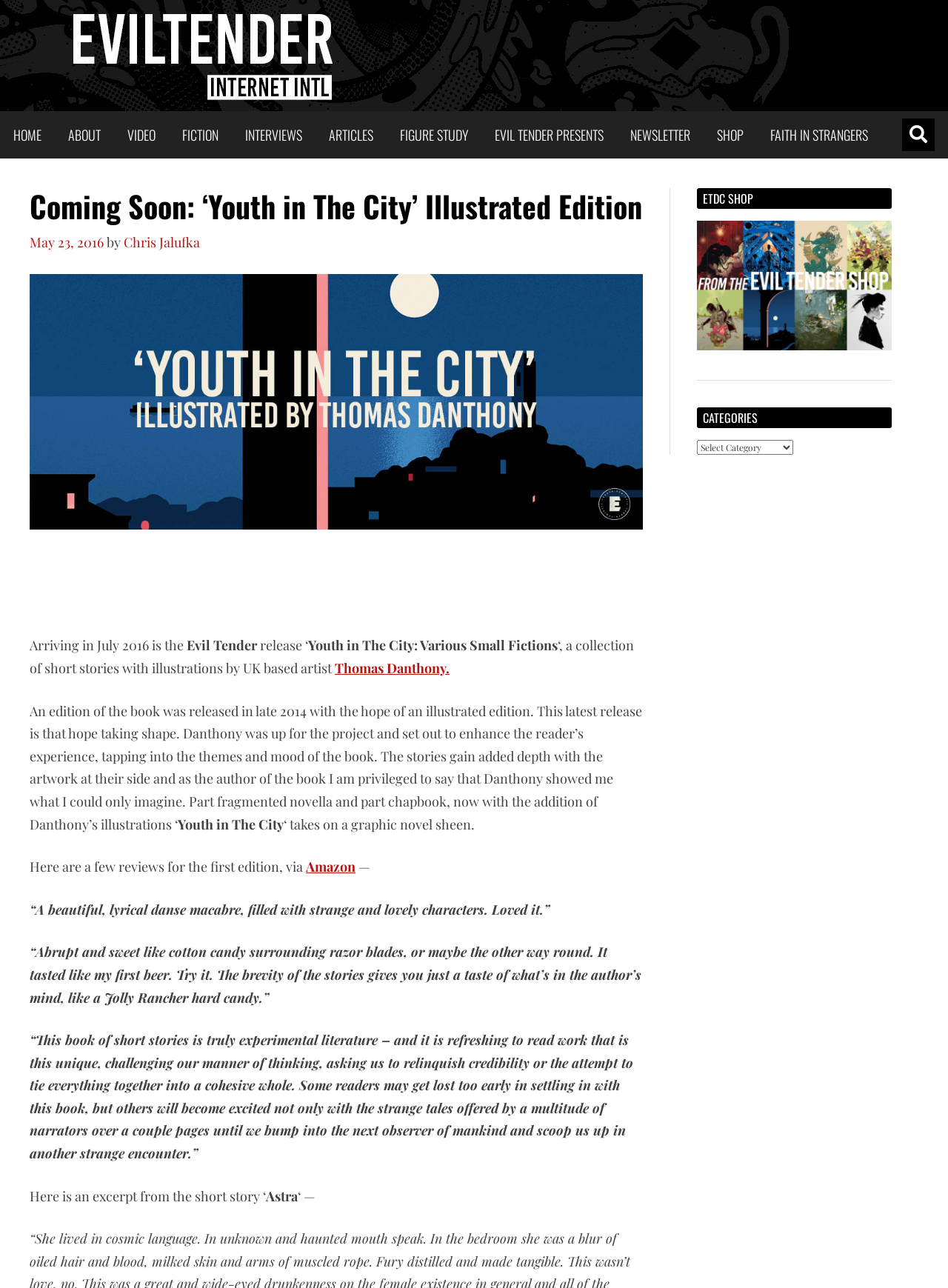What is the title of the upcoming illustrated edition?
Offer a detailed and full explanation in response to the question.

The title of the upcoming illustrated edition is mentioned in the text as 'Youth in The City: Various Small Fictions', which is a collection of short stories with illustrations by UK-based artist Thomas Danthony.